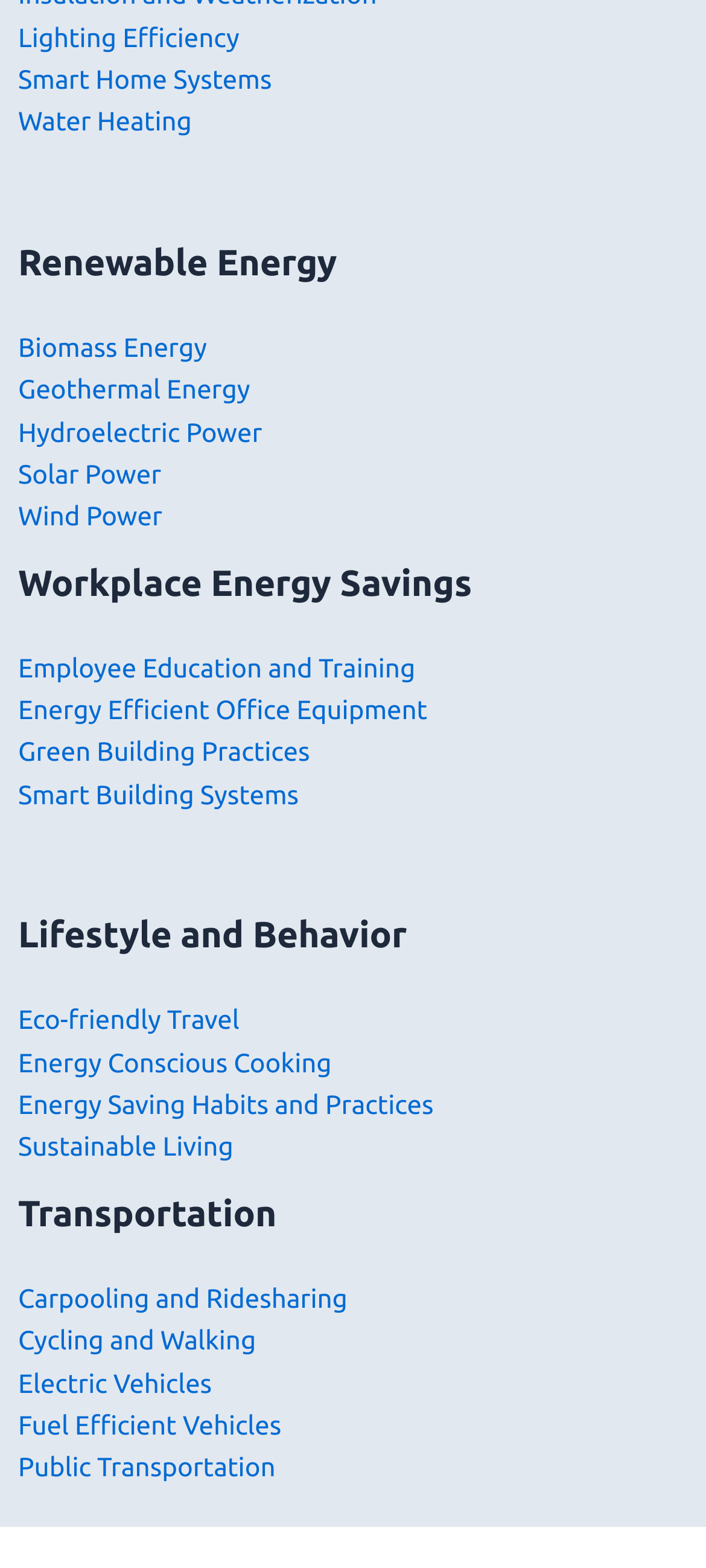Determine the bounding box coordinates for the element that should be clicked to follow this instruction: "View 'Anatomy of the sphere'". The coordinates should be given as four float numbers between 0 and 1, in the format [left, top, right, bottom].

None